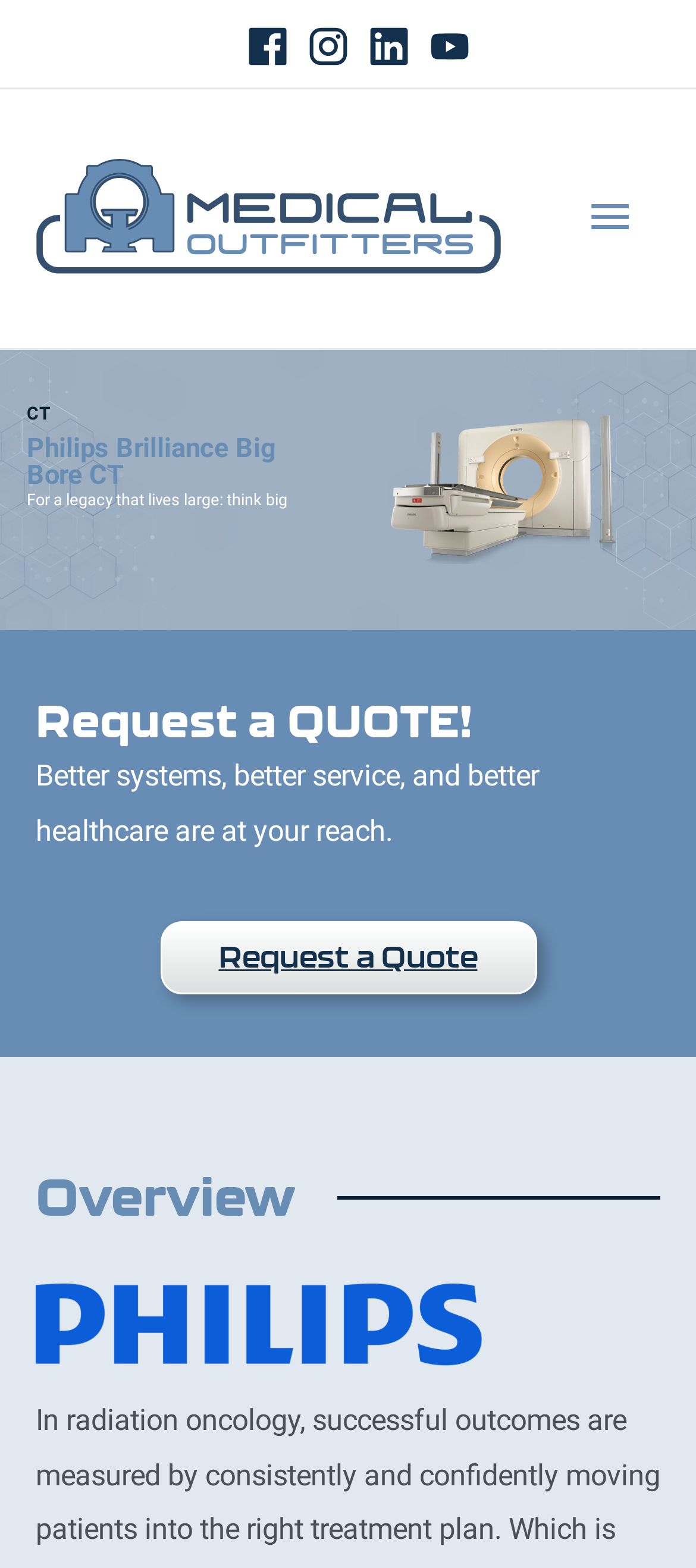Determine the bounding box coordinates of the area to click in order to meet this instruction: "View the Philips logo".

[0.051, 0.819, 0.692, 0.871]